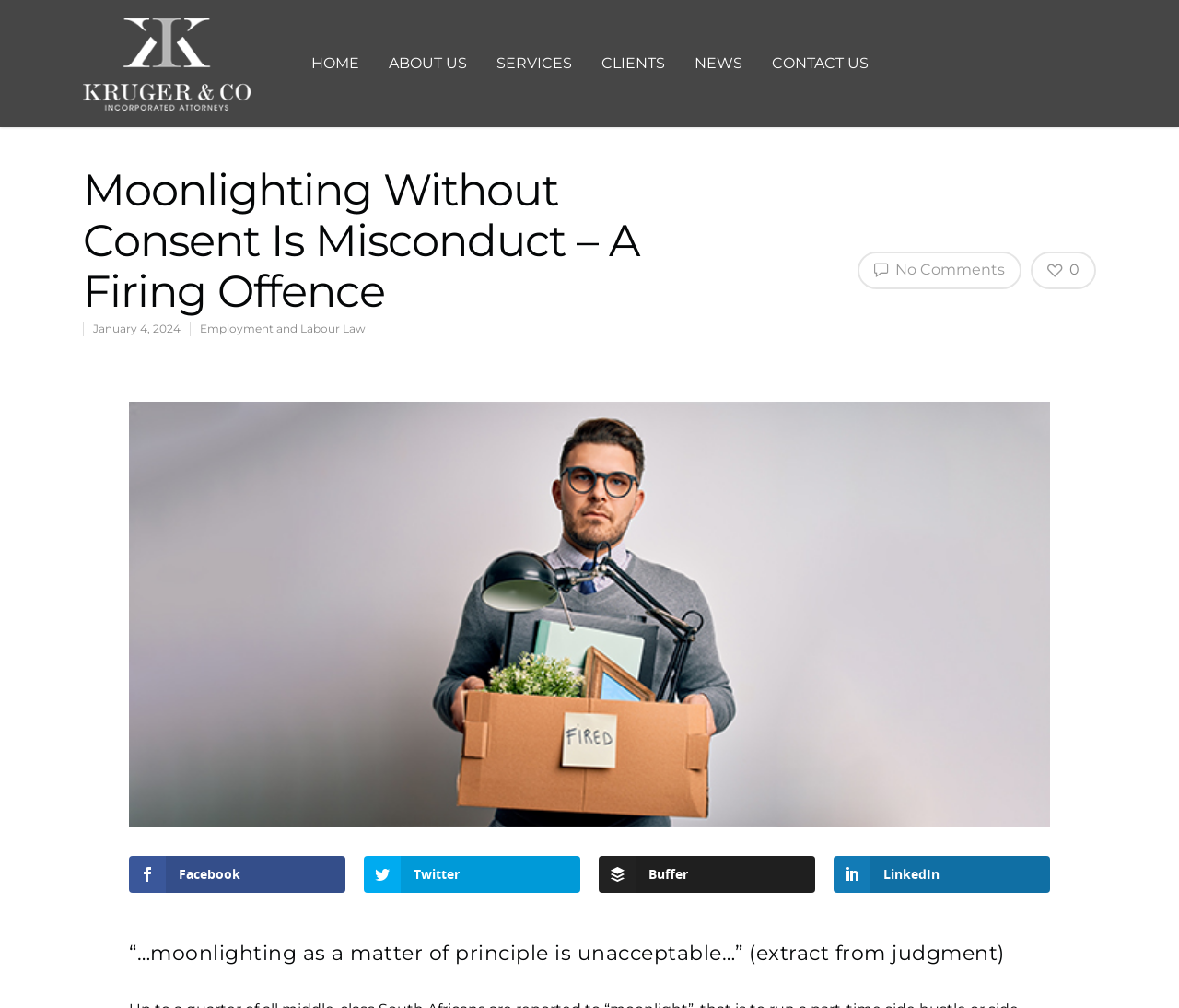Use a single word or phrase to answer the question: 
What is the topic of the webpage?

Employment and Labour Law